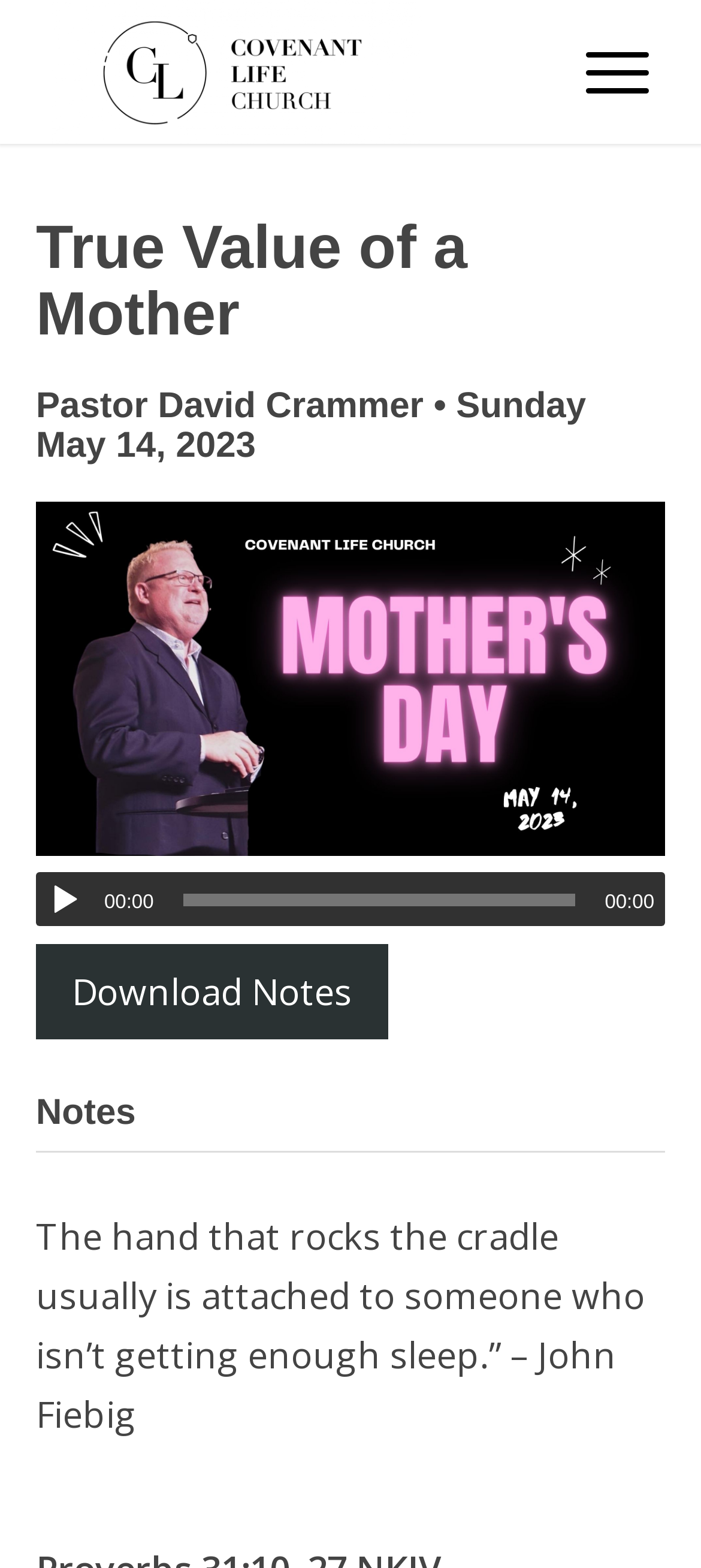Please determine the bounding box of the UI element that matches this description: aria-label="Play" title="Play". The coordinates should be given as (top-left x, top-left y, bottom-right x, bottom-right y), with all values between 0 and 1.

[0.067, 0.563, 0.118, 0.586]